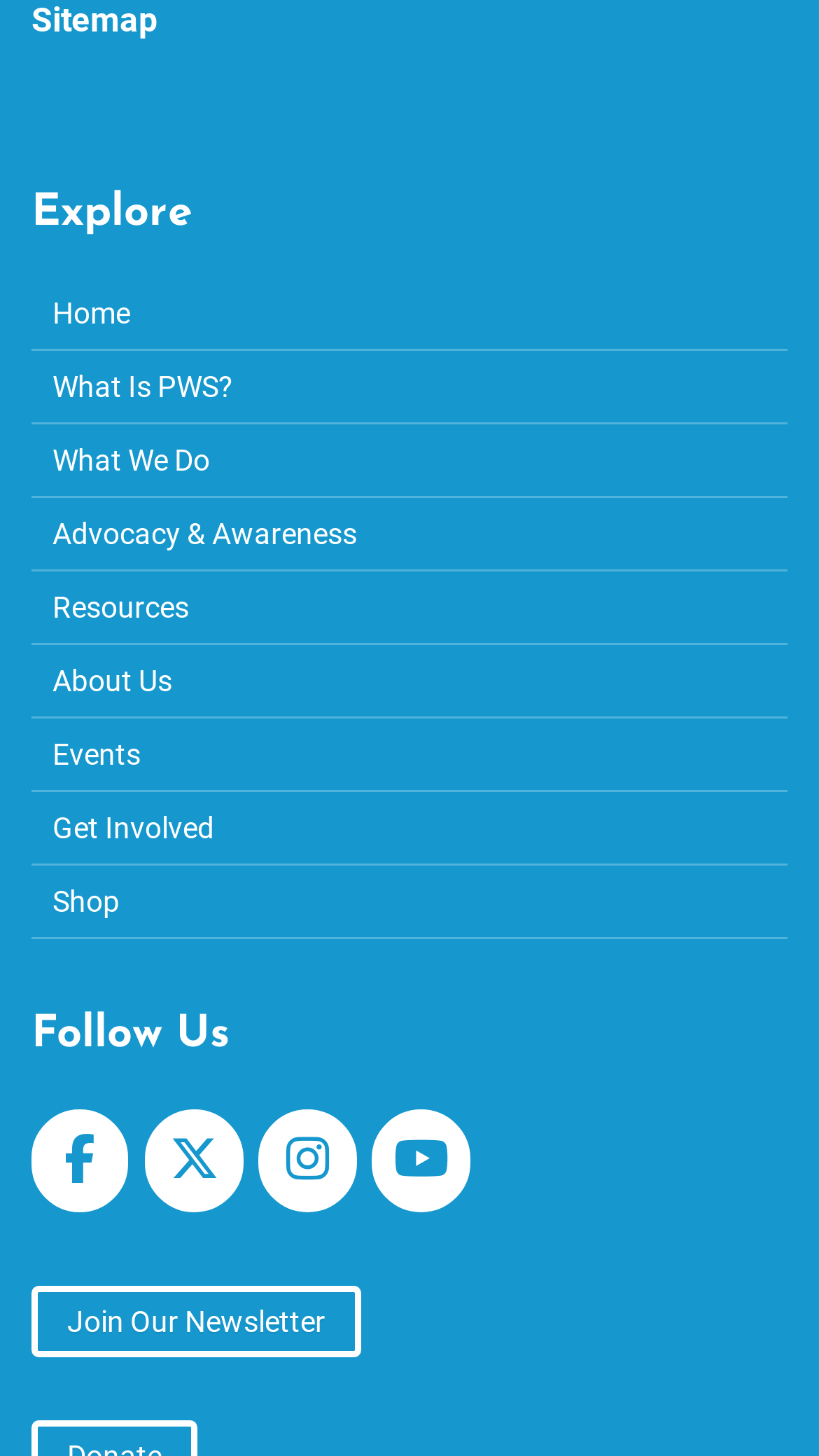What are the main sections of this website?
Using the visual information from the image, give a one-word or short-phrase answer.

Explore, Follow Us, etc.